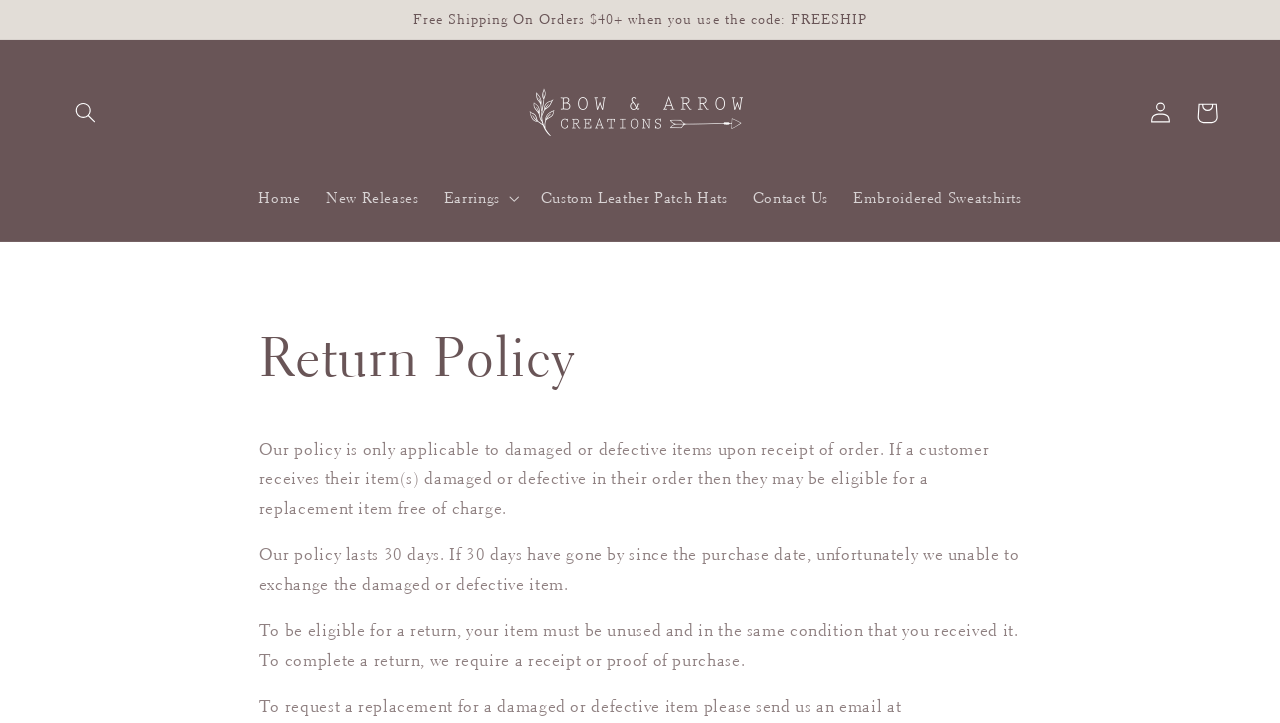What type of items are sold on this website?
Please respond to the question with as much detail as possible.

The links in the navigation menu, such as 'Custom Leather Patch Hats', 'Embroidered Sweatshirts', and 'Earrings', suggest that the website sells clothing and accessories.